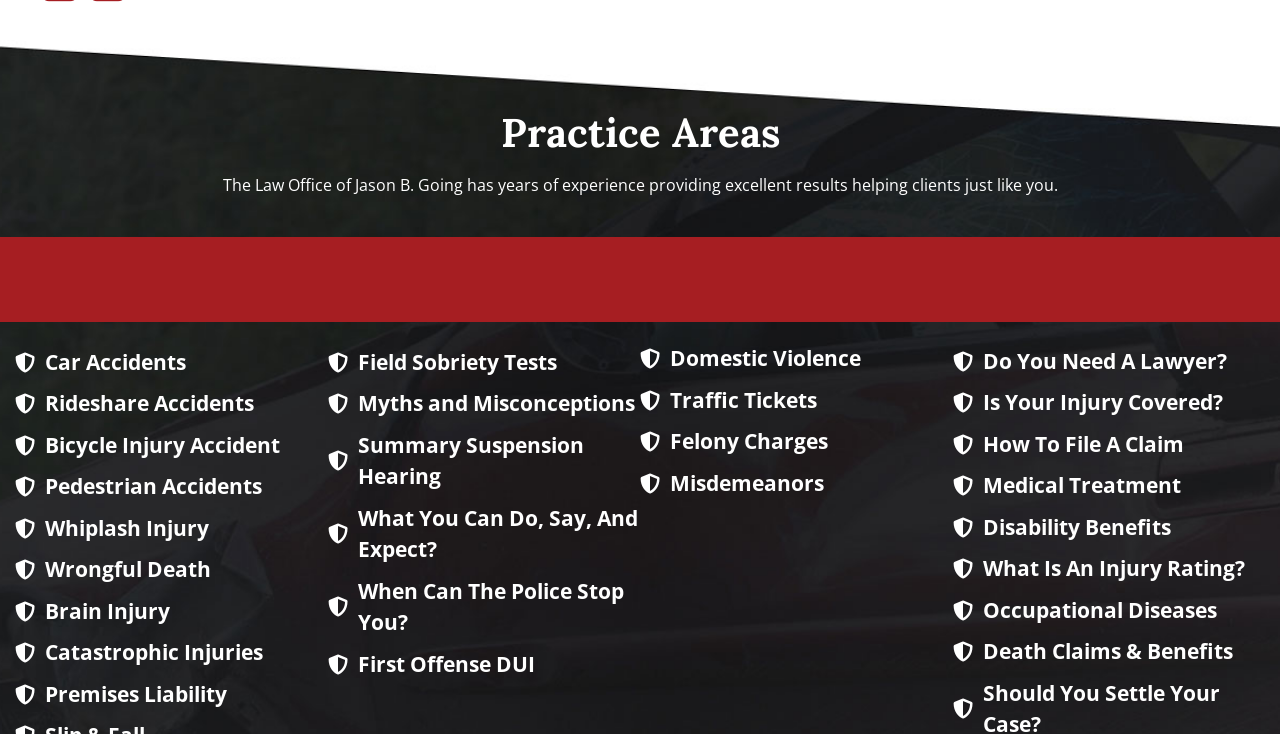Give a one-word or short phrase answer to the question: 
How many practice areas are listed on the webpage?

More than 20